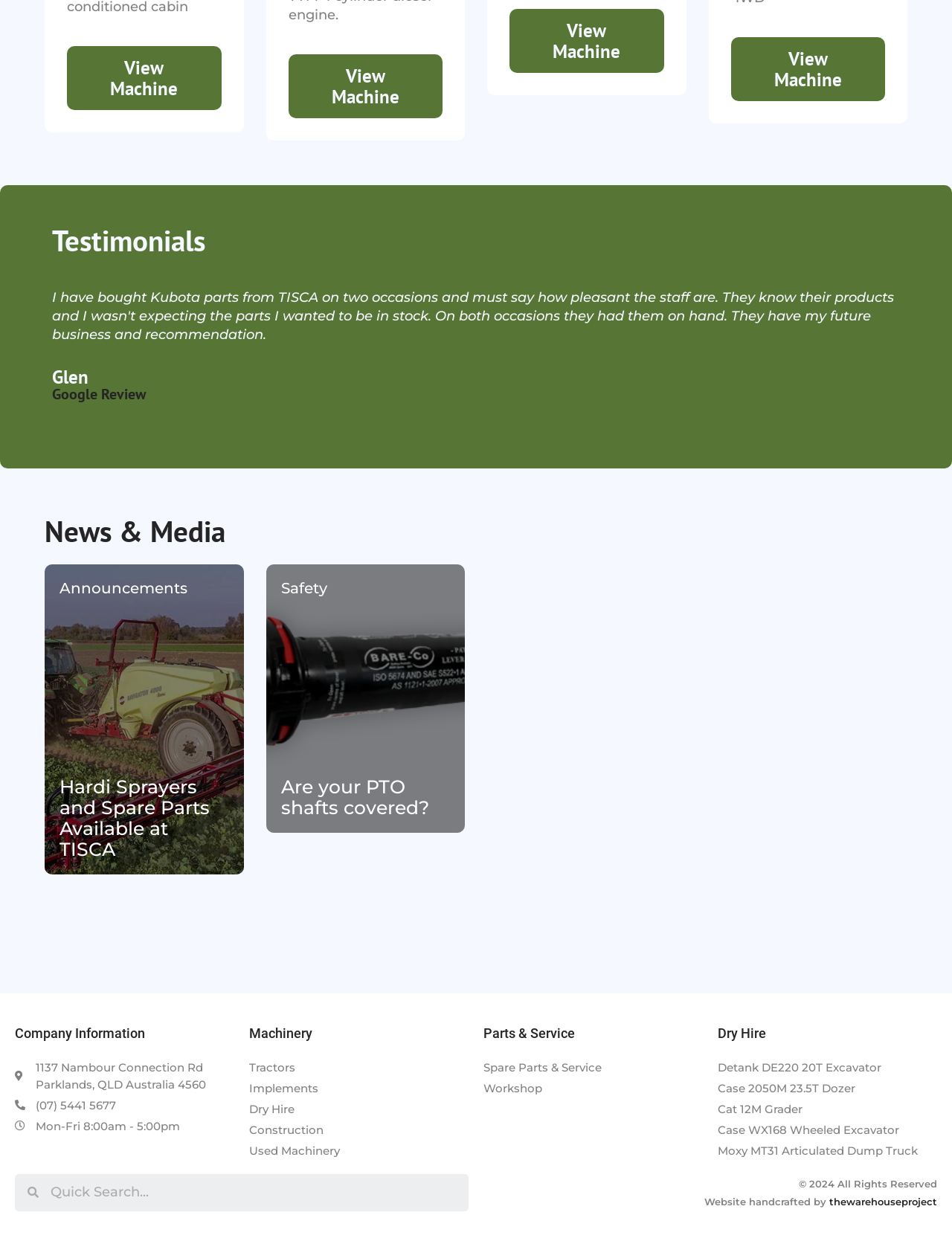Please identify the bounding box coordinates of the element on the webpage that should be clicked to follow this instruction: "Read Testimonials". The bounding box coordinates should be given as four float numbers between 0 and 1, formatted as [left, top, right, bottom].

[0.055, 0.179, 0.945, 0.208]